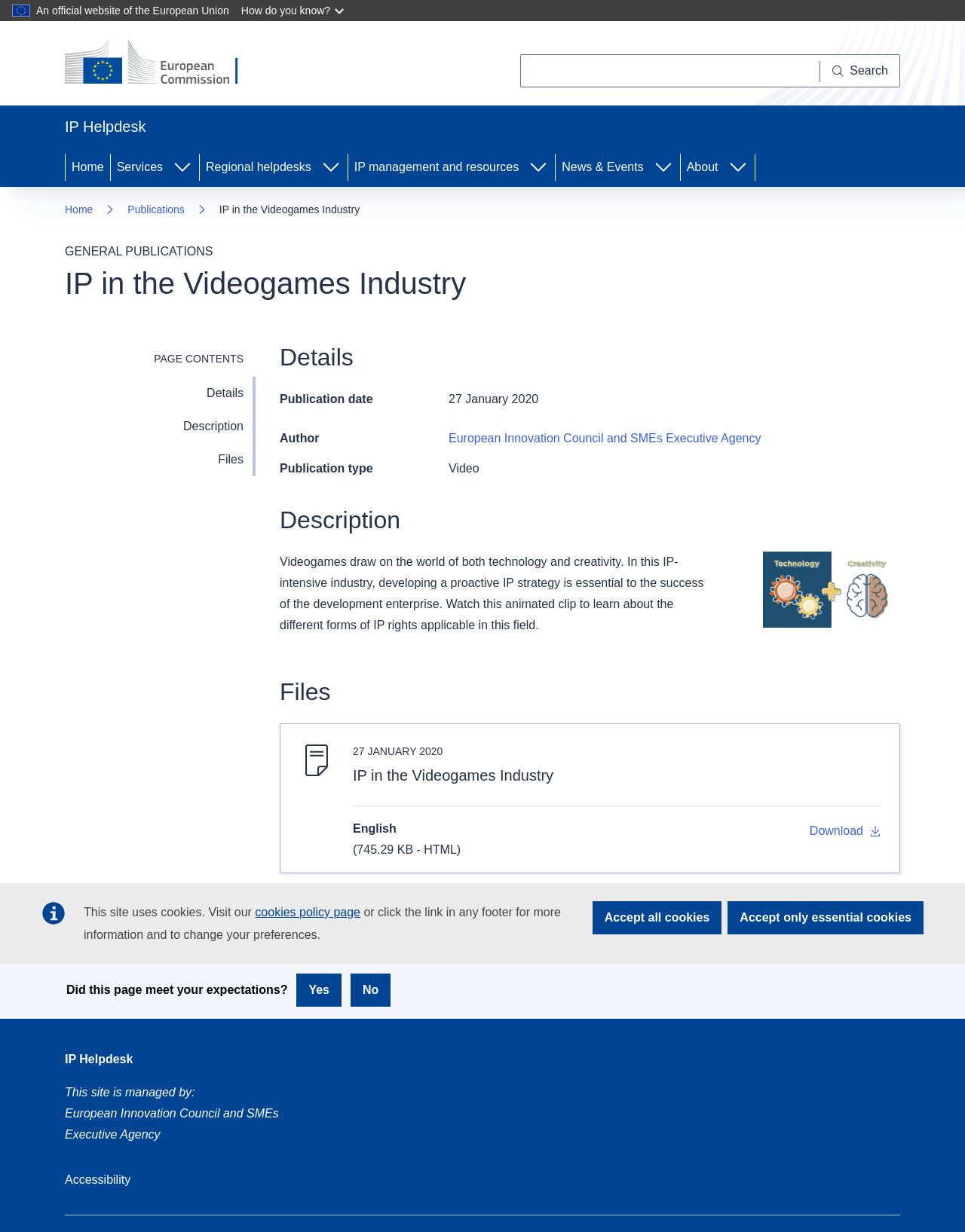Describe every aspect of the webpage comprehensively.

The webpage is about IP in the videogames industry, specifically focusing on the European Commission's perspective. At the top, there is a navigation menu with links to the home page, services, regional helpdesks, IP management and resources, news and events, and about. Below this, there is a search bar and a button to access the site's navigation.

The main content of the page is divided into sections. The first section is an introduction to IP in the videogames industry, with a heading and a brief description. This is followed by a section with details about the publication, including the publication date, author, and publication type.

The next section is a description of the content, which includes an animated clip about IP rights applicable in the videogames industry. Below this, there is a section with files related to the publication, including a downloadable HTML file.

At the bottom of the page, there are social media sharing buttons and a button to provide feedback on whether the page met the user's expectations. There is also a cookie policy notification at the top of the page, with links to accept all cookies or only essential cookies.

On the top right, there is a European Commission logo, and below it, there is a link to the home page and a navigation menu. On the top left, there is a link to skip to the main content and a notification about the use of cookies on the site.